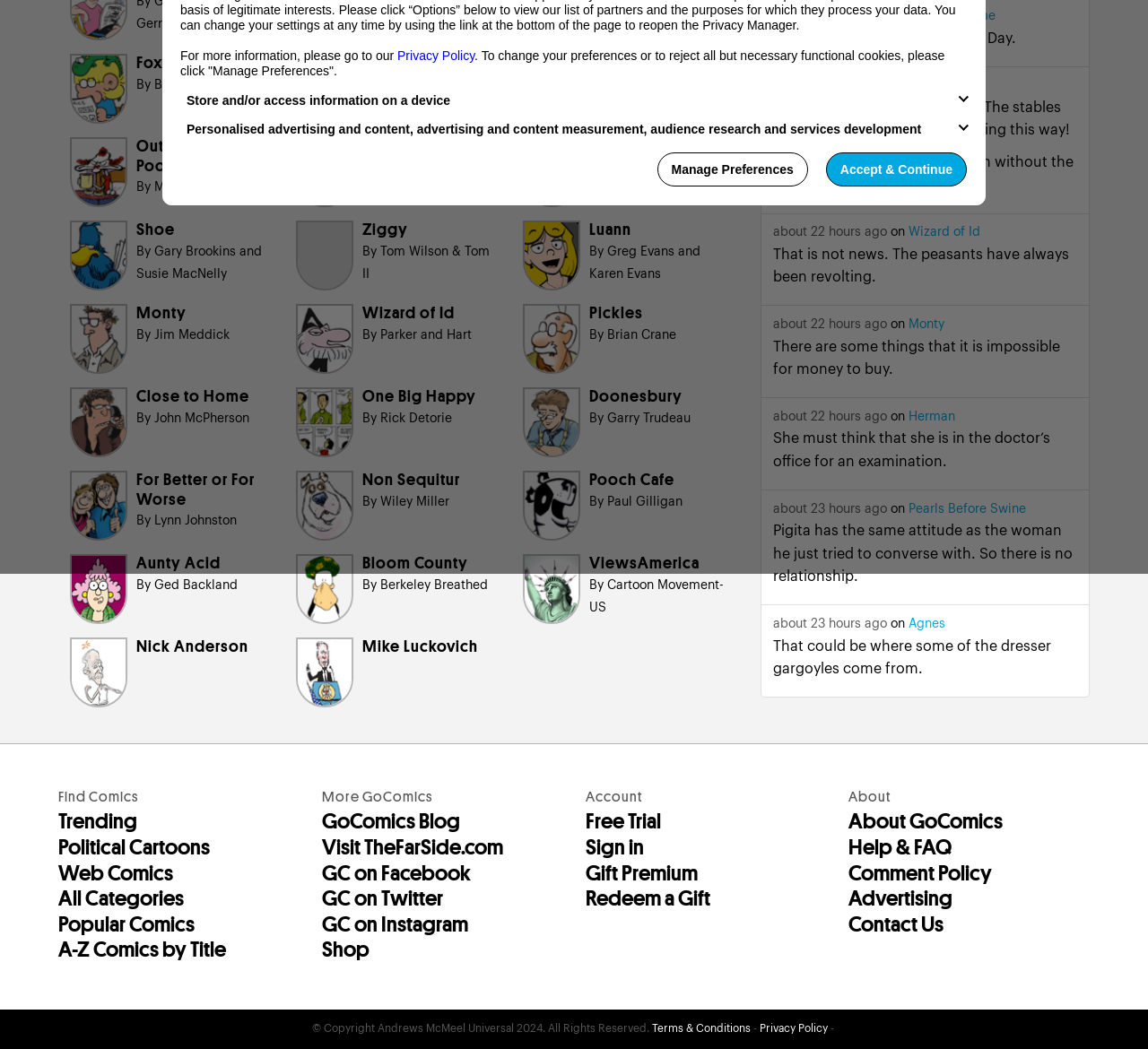For the given element description ViewsAmerica By Cartoon Movement-US, determine the bounding box coordinates of the UI element. The coordinates should follow the format (top-left x, top-left y, bottom-right x, bottom-right y) and be within the range of 0 to 1.

[0.446, 0.528, 0.643, 0.595]